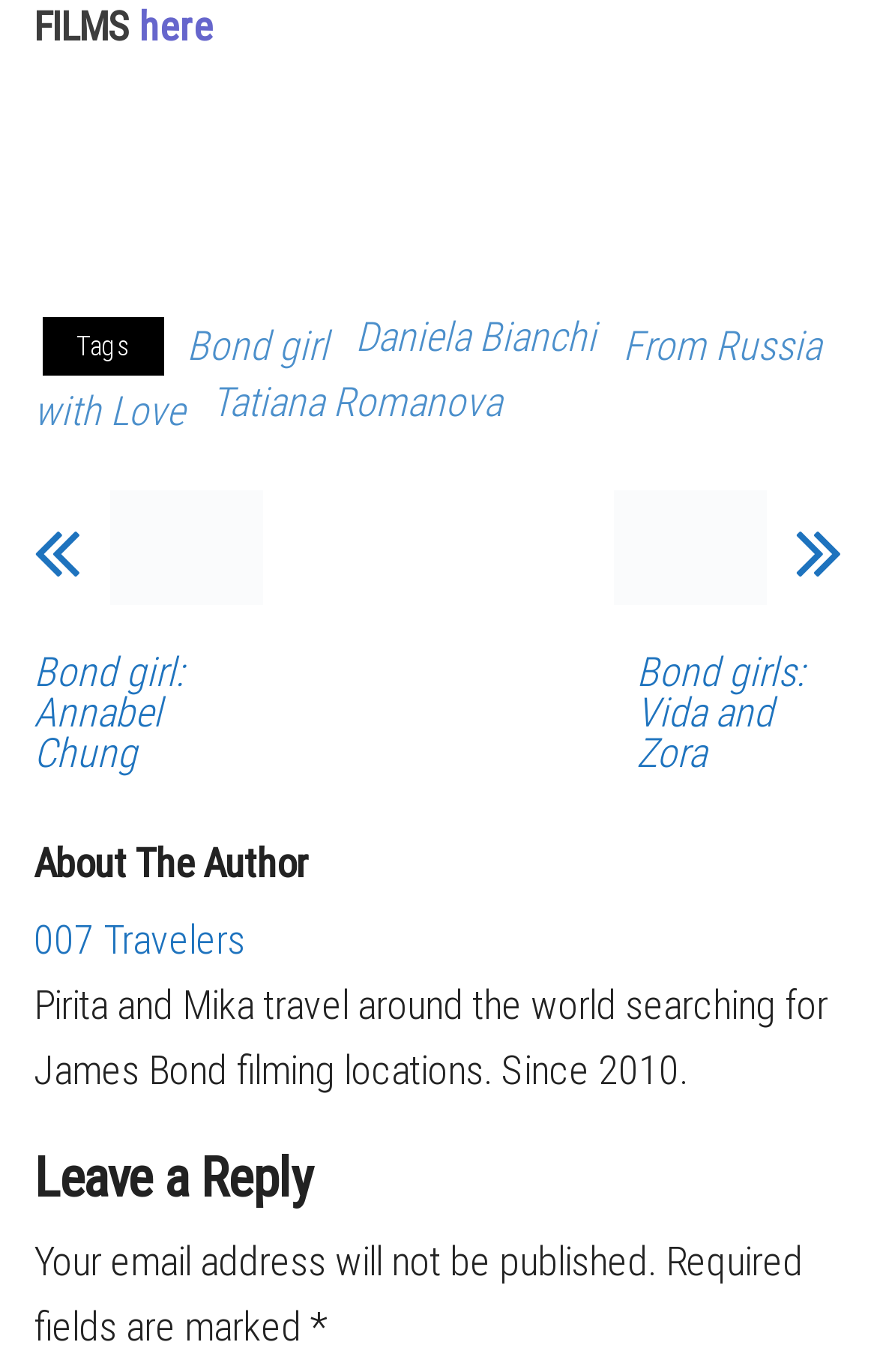How many required fields are there in the reply form?
Based on the image, give a one-word or short phrase answer.

1